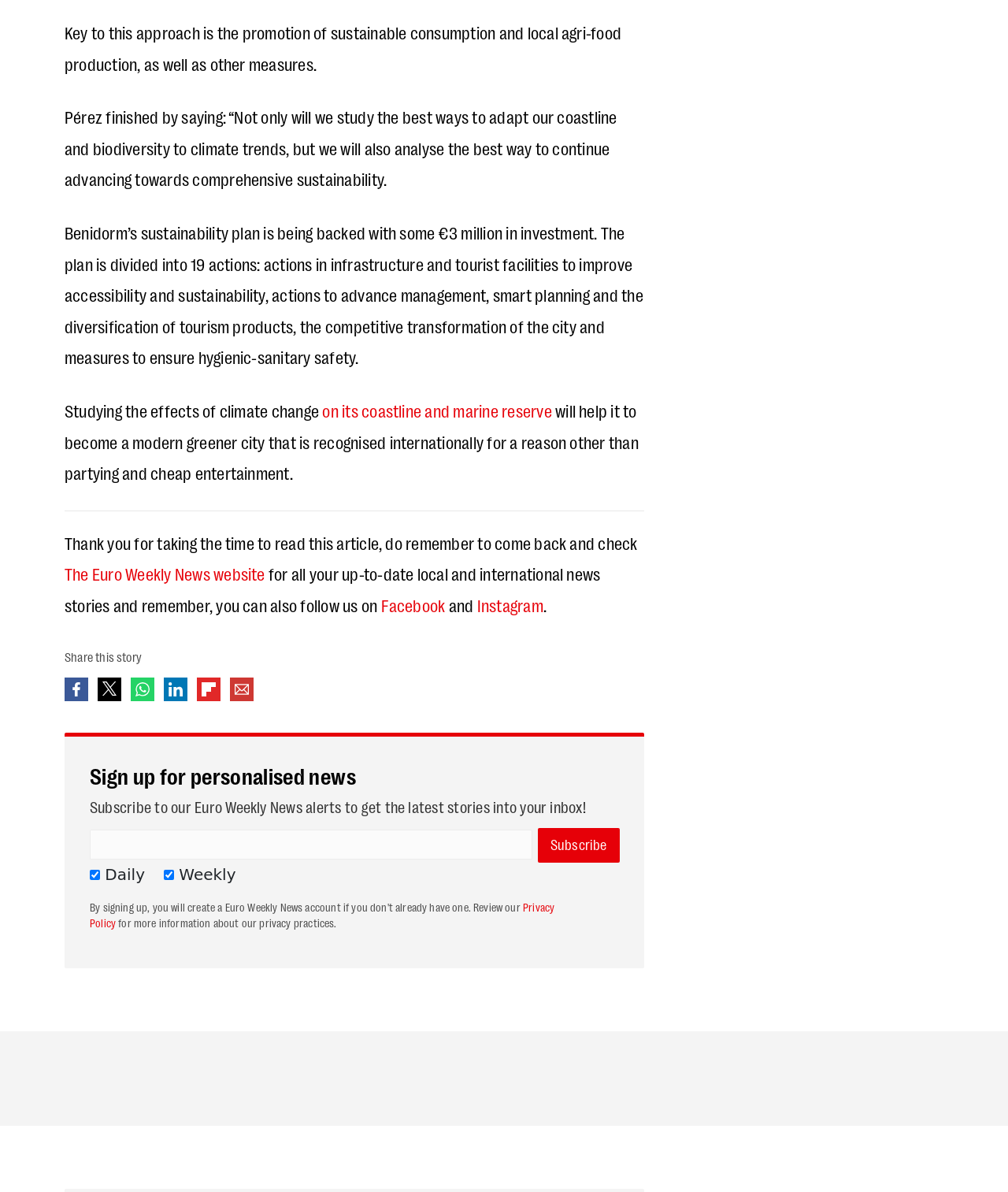Pinpoint the bounding box coordinates of the clickable element needed to complete the instruction: "Follow on Instagram". The coordinates should be provided as four float numbers between 0 and 1: [left, top, right, bottom].

[0.473, 0.498, 0.539, 0.516]